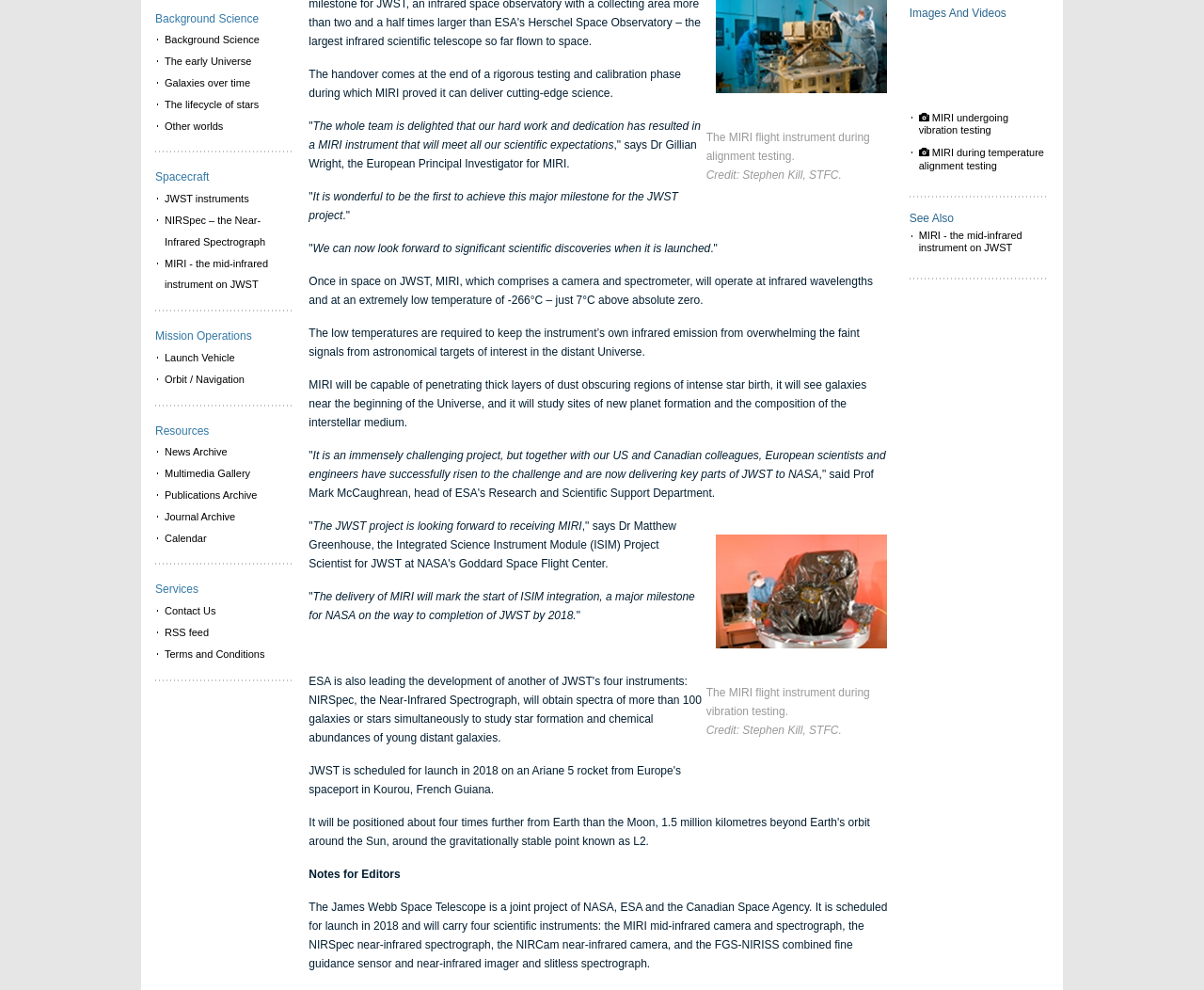Locate the bounding box of the user interface element based on this description: "NIRSpec – the Near-Infrared Spectrograph".

[0.129, 0.212, 0.242, 0.255]